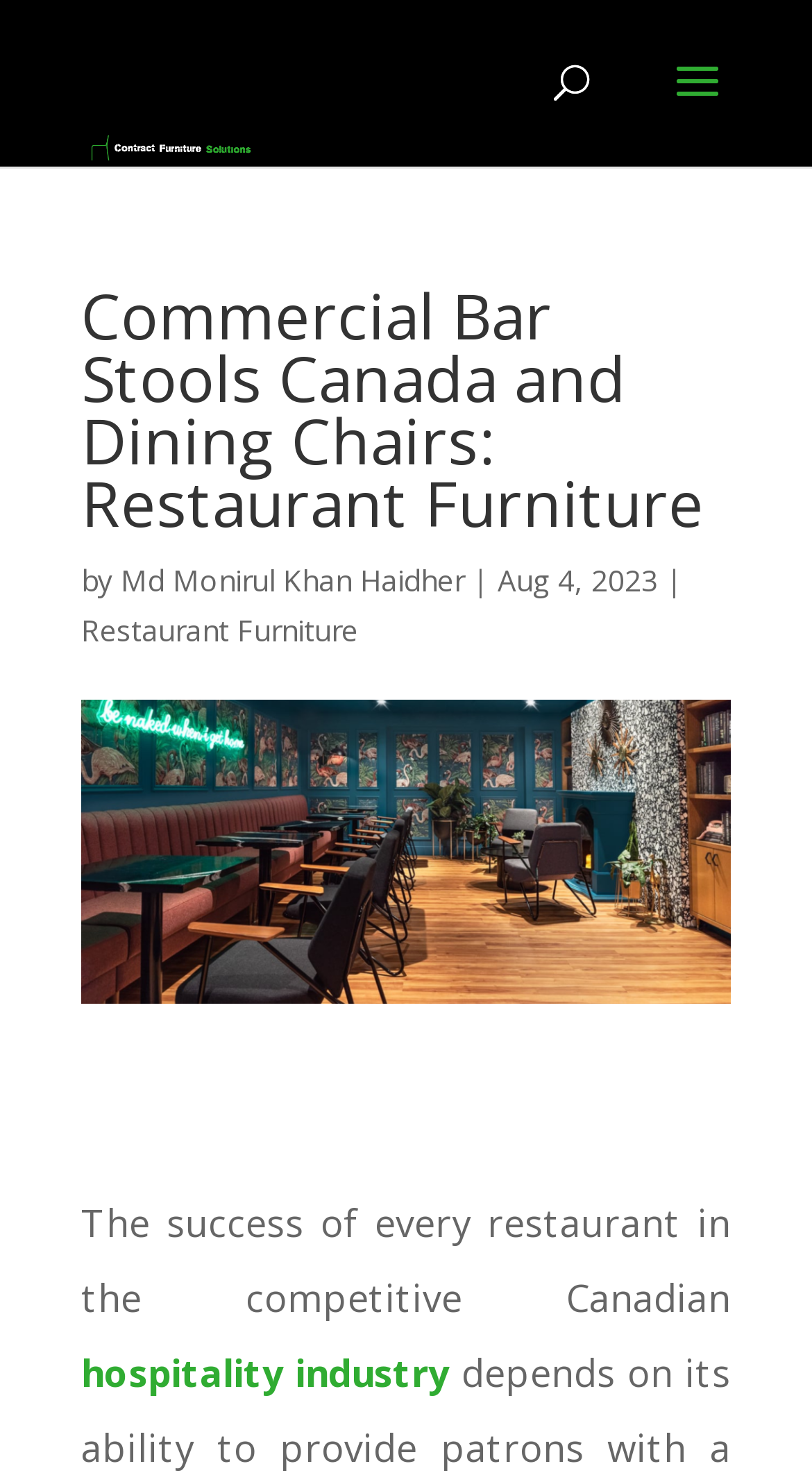What type of furniture is the website about?
Refer to the image and give a detailed answer to the query.

Based on the webpage's content, specifically the heading 'Commercial Bar Stools Canada and Dining Chairs: Restaurant Furniture' and the image caption 'Commercial Bar Stools Canada and Dining Chairs Restaurant Furniture', it is clear that the website is about commercial bar stools and dining chairs for restaurants in Canada.